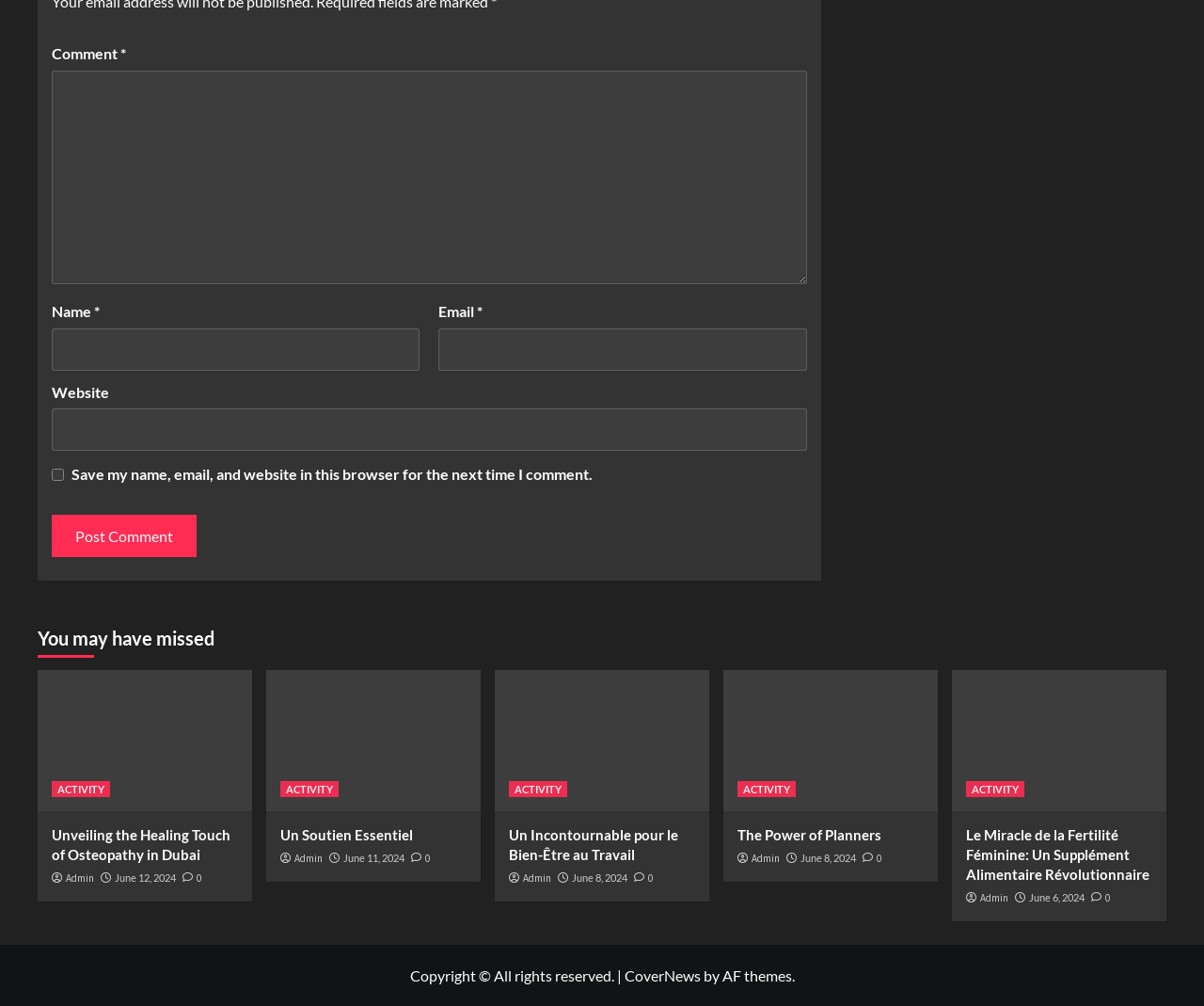Determine the bounding box coordinates in the format (top-left x, top-left y, bottom-right x, bottom-right y). Ensure all values are floating point numbers between 0 and 1. Identify the bounding box of the UI element described by: parent_node: Email * aria-describedby="email-notes" name="email"

[0.364, 0.326, 0.67, 0.368]